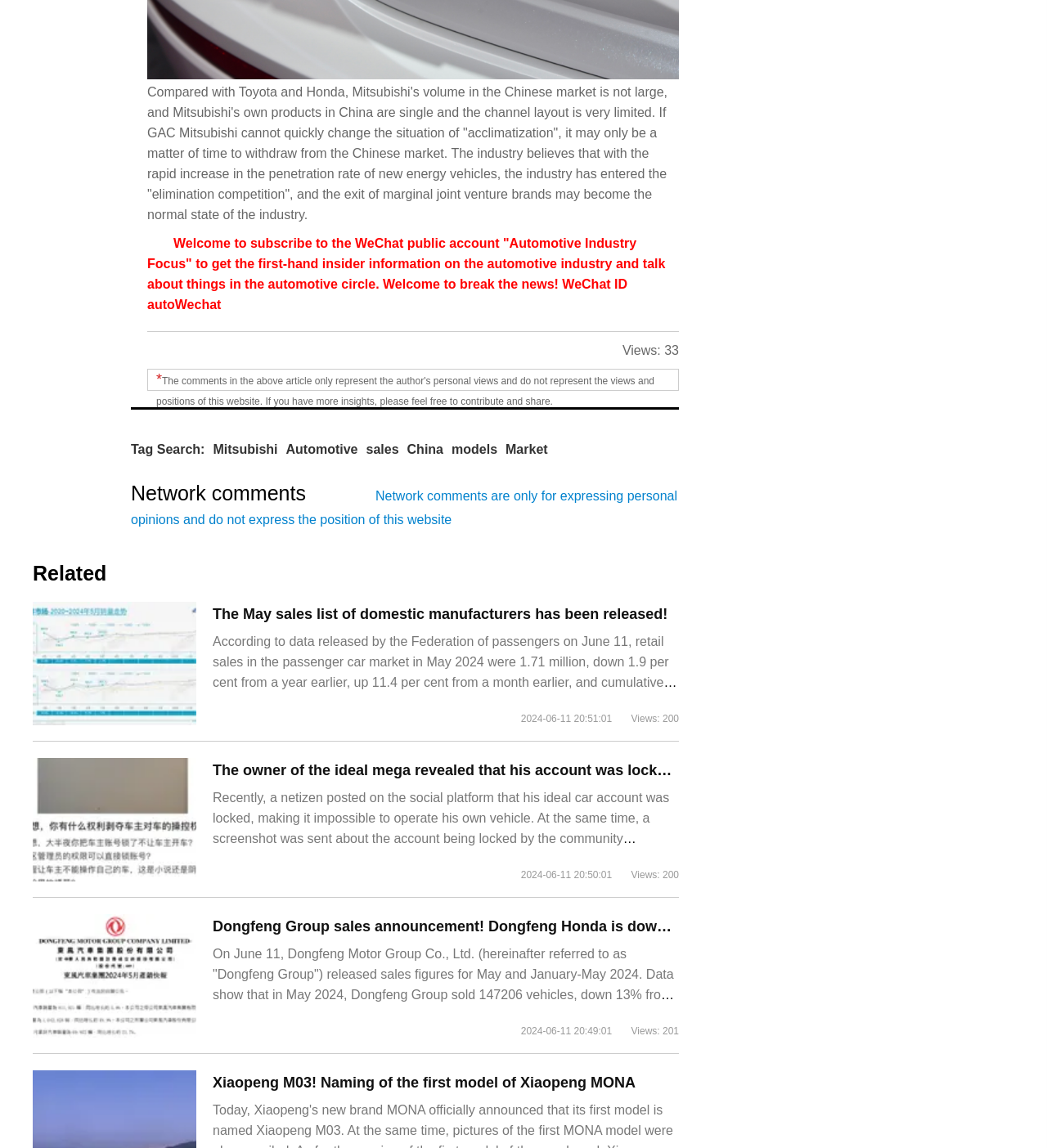Determine the bounding box coordinates in the format (top-left x, top-left y, bottom-right x, bottom-right y). Ensure all values are floating point numbers between 0 and 1. Identify the bounding box of the UI element described by: Tag Search:

[0.125, 0.386, 0.196, 0.398]